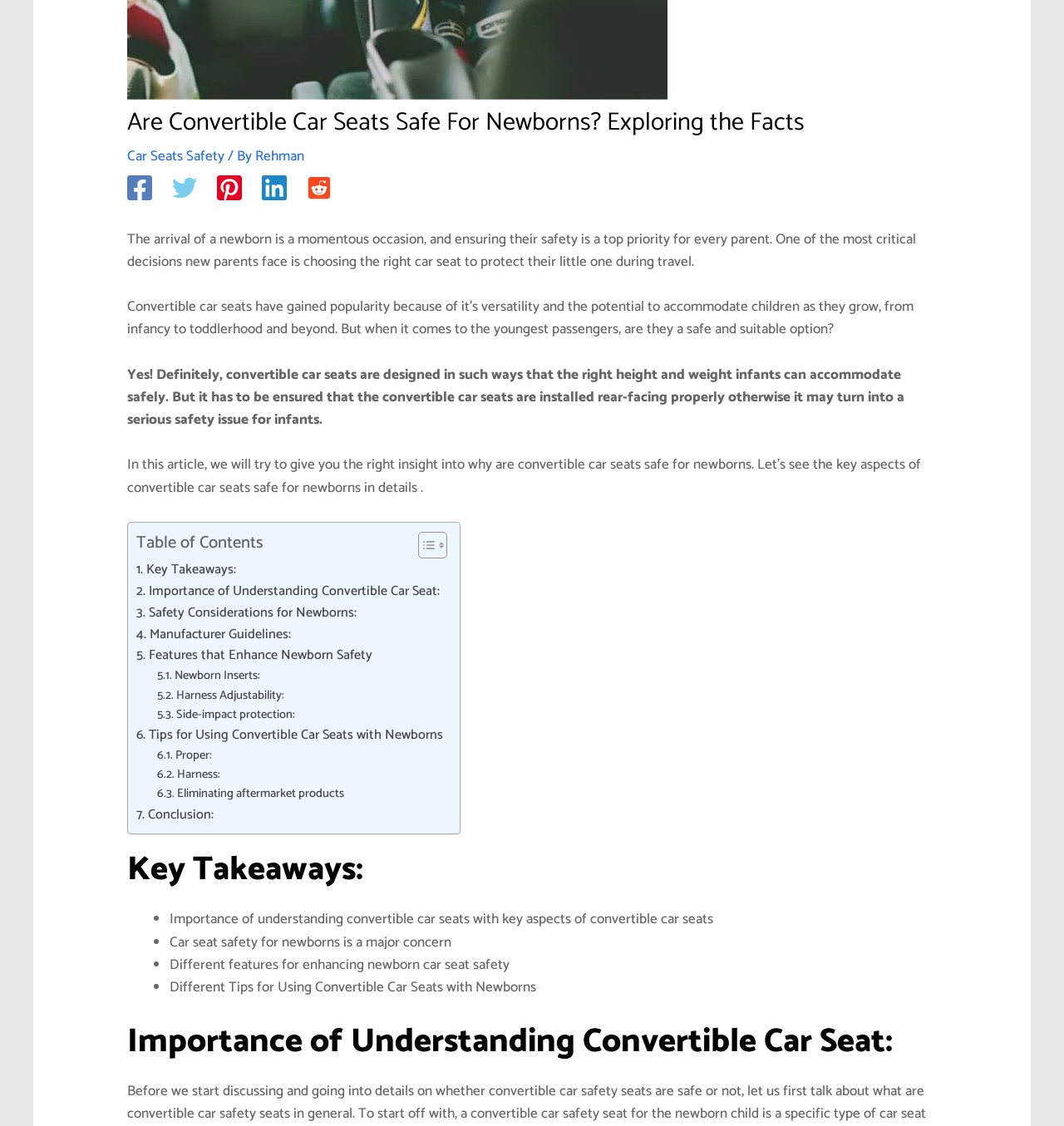Please provide the bounding box coordinates for the UI element as described: "General". The coordinates must be four floats between 0 and 1, represented as [left, top, right, bottom].

None